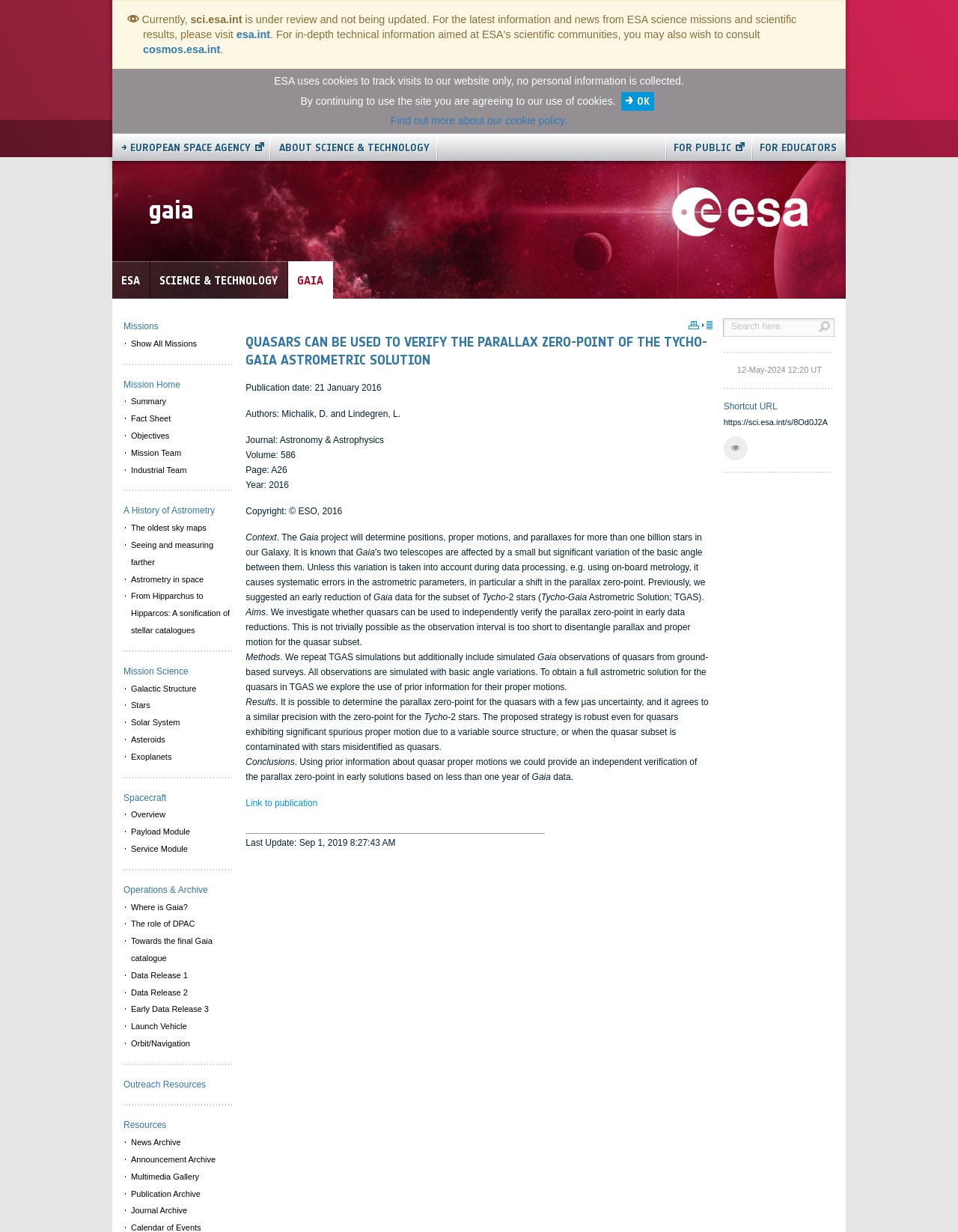Based on the element description Link to publication, identify the bounding box of the UI element in the given webpage screenshot. The coordinates should be in the format (top-left x, top-left y, bottom-right x, bottom-right y) and must be between 0 and 1.

[0.257, 0.647, 0.332, 0.656]